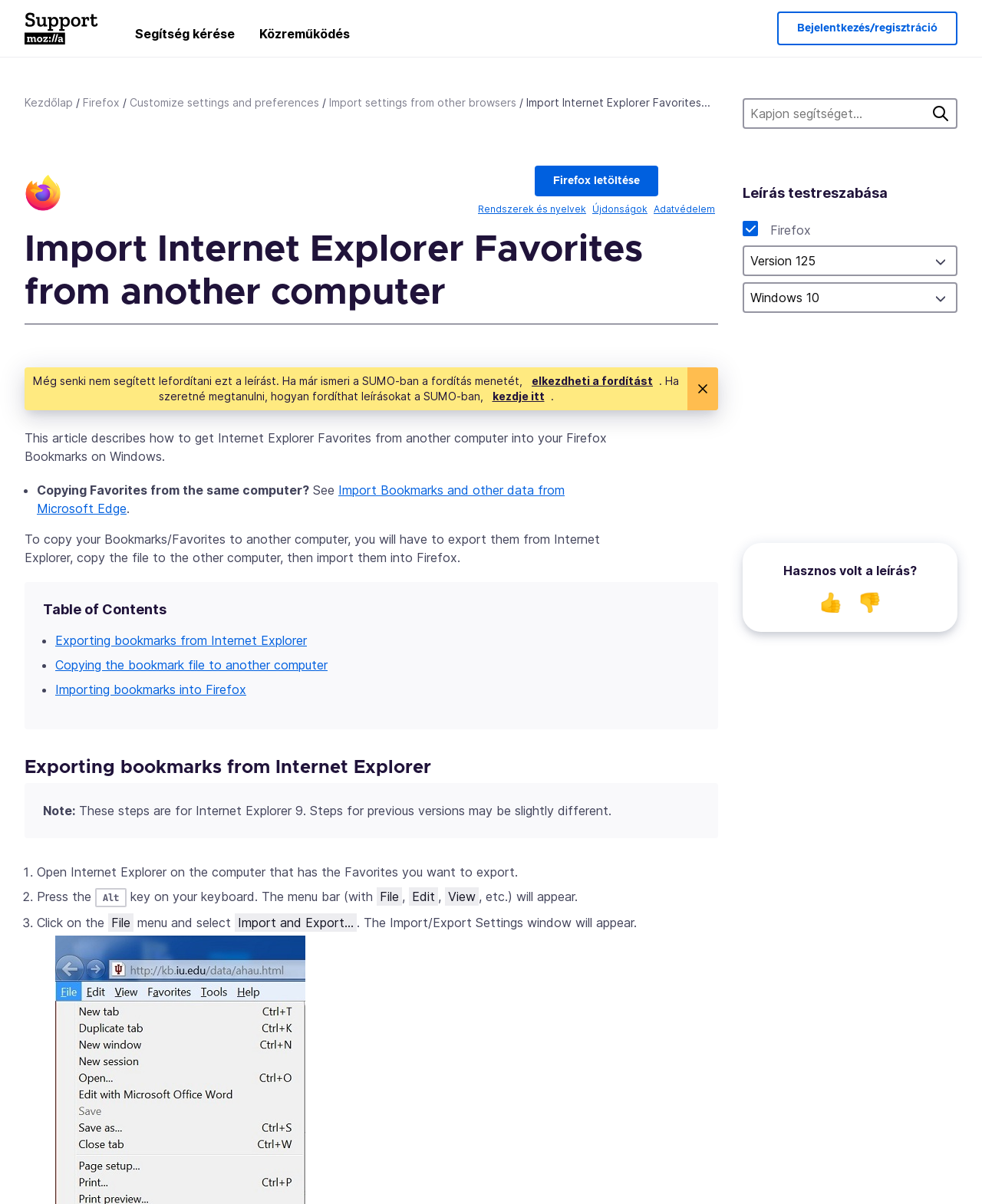Refer to the element description kezdje itt and identify the corresponding bounding box in the screenshot. Format the coordinates as (top-left x, top-left y, bottom-right x, bottom-right y) with values in the range of 0 to 1.

[0.501, 0.323, 0.554, 0.336]